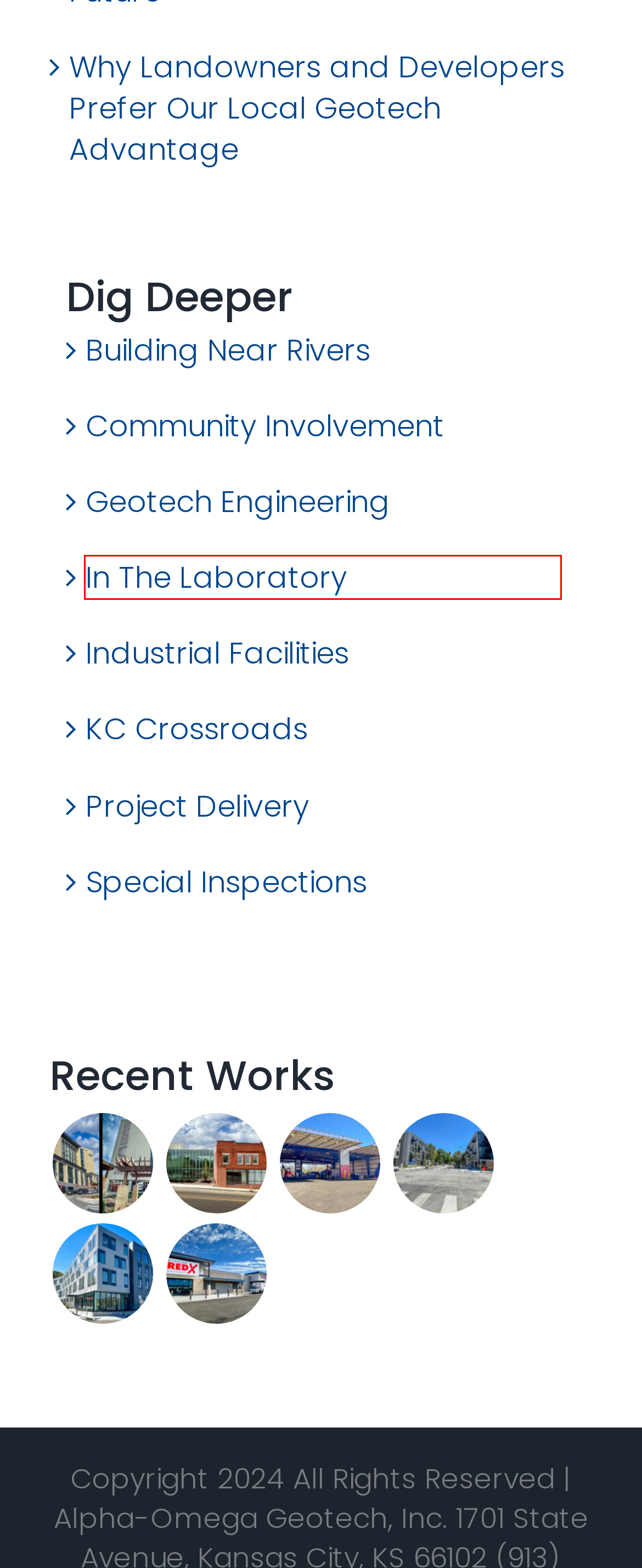Look at the screenshot of the webpage and find the element within the red bounding box. Choose the webpage description that best fits the new webpage that will appear after clicking the element. Here are the candidates:
A. Kansas City PBS - Alpha-Omega Geotech, Inc.
B. Riverside Red X - Alpha-Omega Geotech, Inc.
C. Why Landowners and Developers Prefer Our Local Geotech Advantage - Alpha-Omega Geotech, Inc.
D. aLoft and Cascade Hotels by Marriott | Country Club Plaza - Alpha-Omega Geotech, Inc.
E. In The Laboratory Archives - Alpha-Omega Geotech, Inc.
F. Raptor Transfer System - Alpha-Omega Geotech, Inc.
G. KC Crossroads Archives - Alpha-Omega Geotech, Inc.
H. Industrial Facilities Archives - Alpha-Omega Geotech, Inc.

E